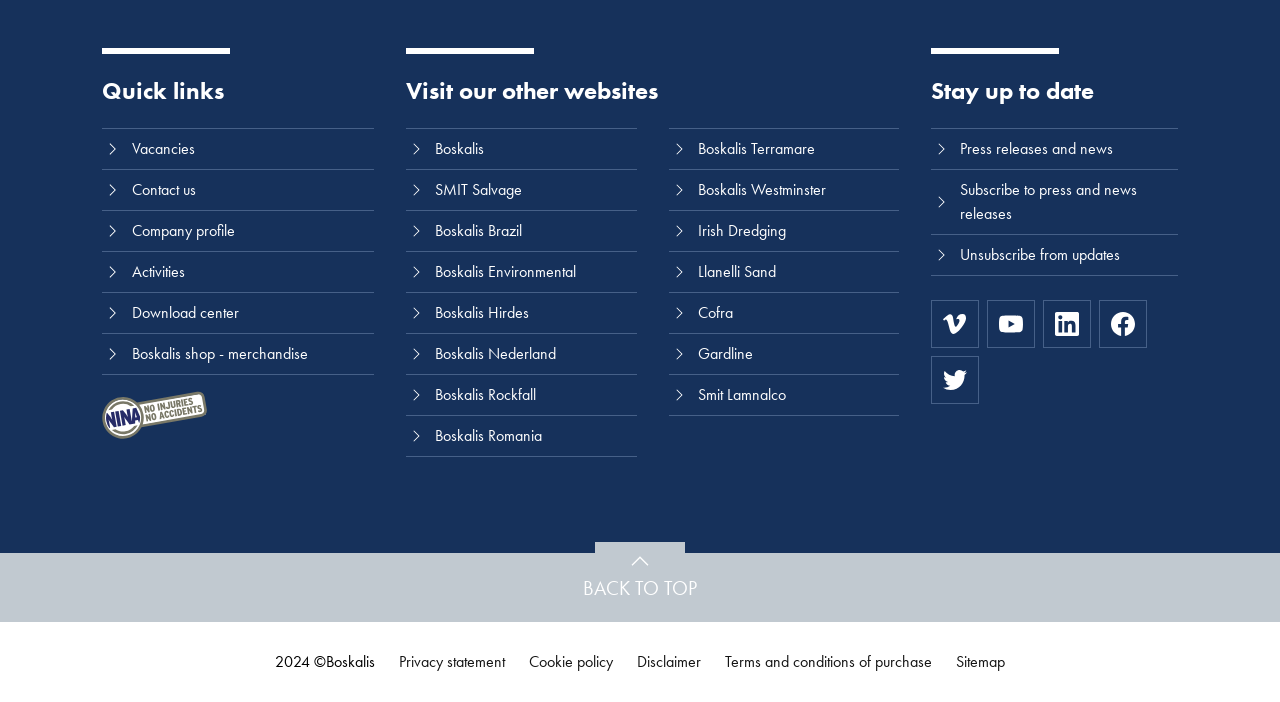Pinpoint the bounding box coordinates of the clickable element needed to complete the instruction: "Read the article 'Oslo’s Ultimate Summer Skiing Experience'". The coordinates should be provided as four float numbers between 0 and 1: [left, top, right, bottom].

None